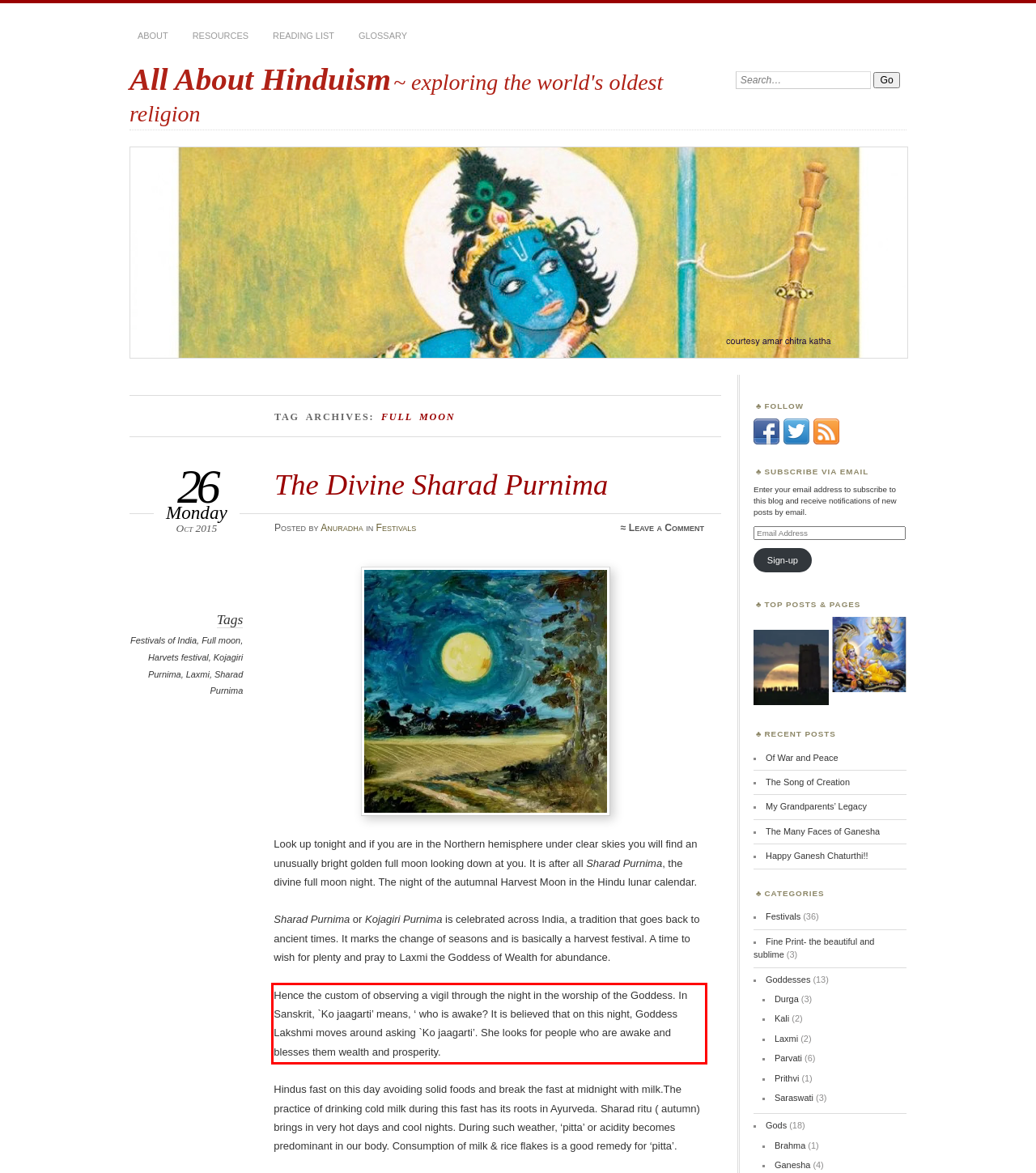You are provided with a webpage screenshot that includes a red rectangle bounding box. Extract the text content from within the bounding box using OCR.

Hence the custom of observing a vigil through the night in the worship of the Goddess. In Sanskrit, `Ko jaagarti’ means, ‘ who is awake? It is believed that on this night, Goddess Lakshmi moves around asking `Ko jaagarti’. She looks for people who are awake and blesses them wealth and prosperity.